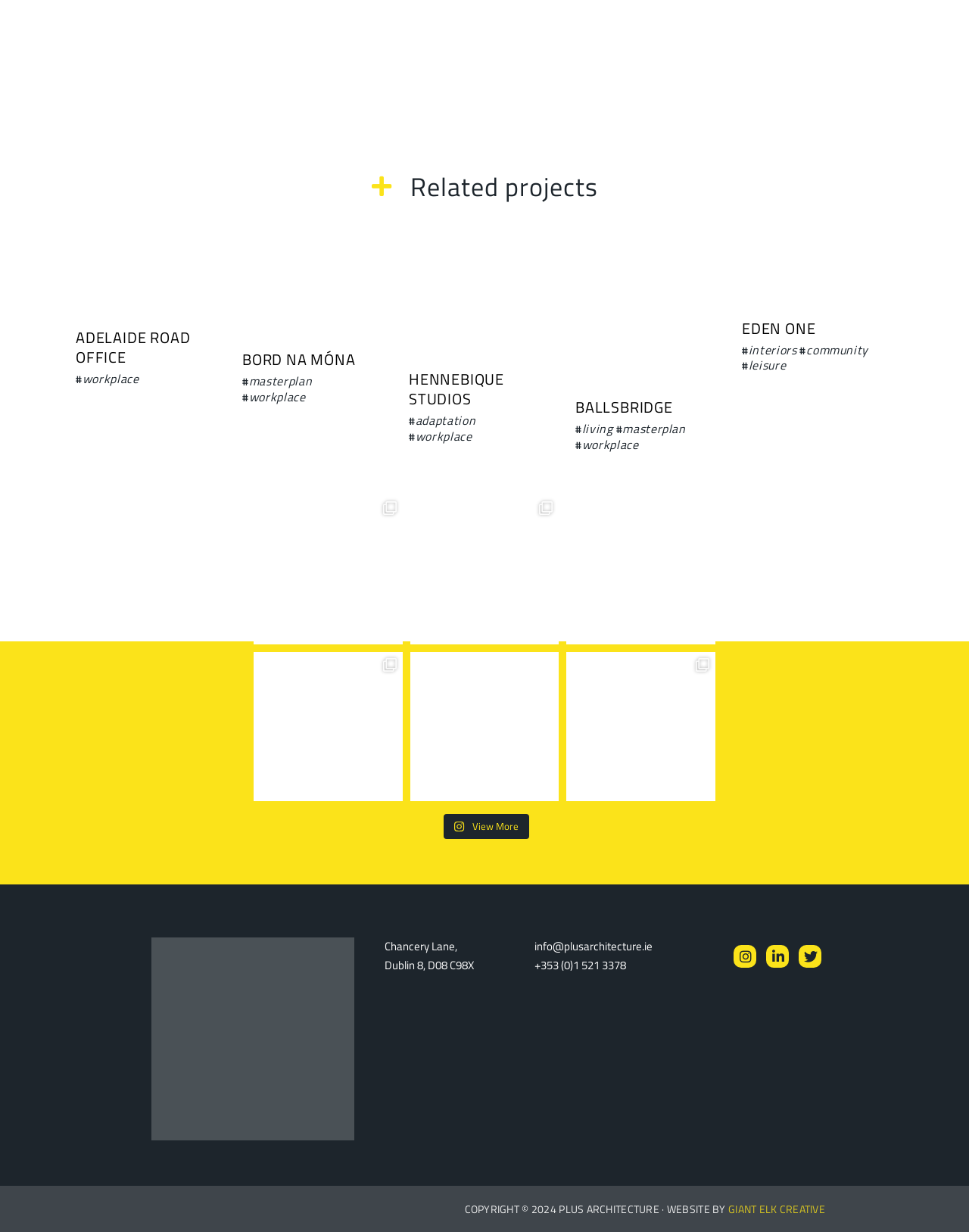Determine the bounding box coordinates of the region that needs to be clicked to achieve the task: "Click on the 'Plus-Architecture-Asana-1' link".

[0.07, 0.074, 0.93, 0.09]